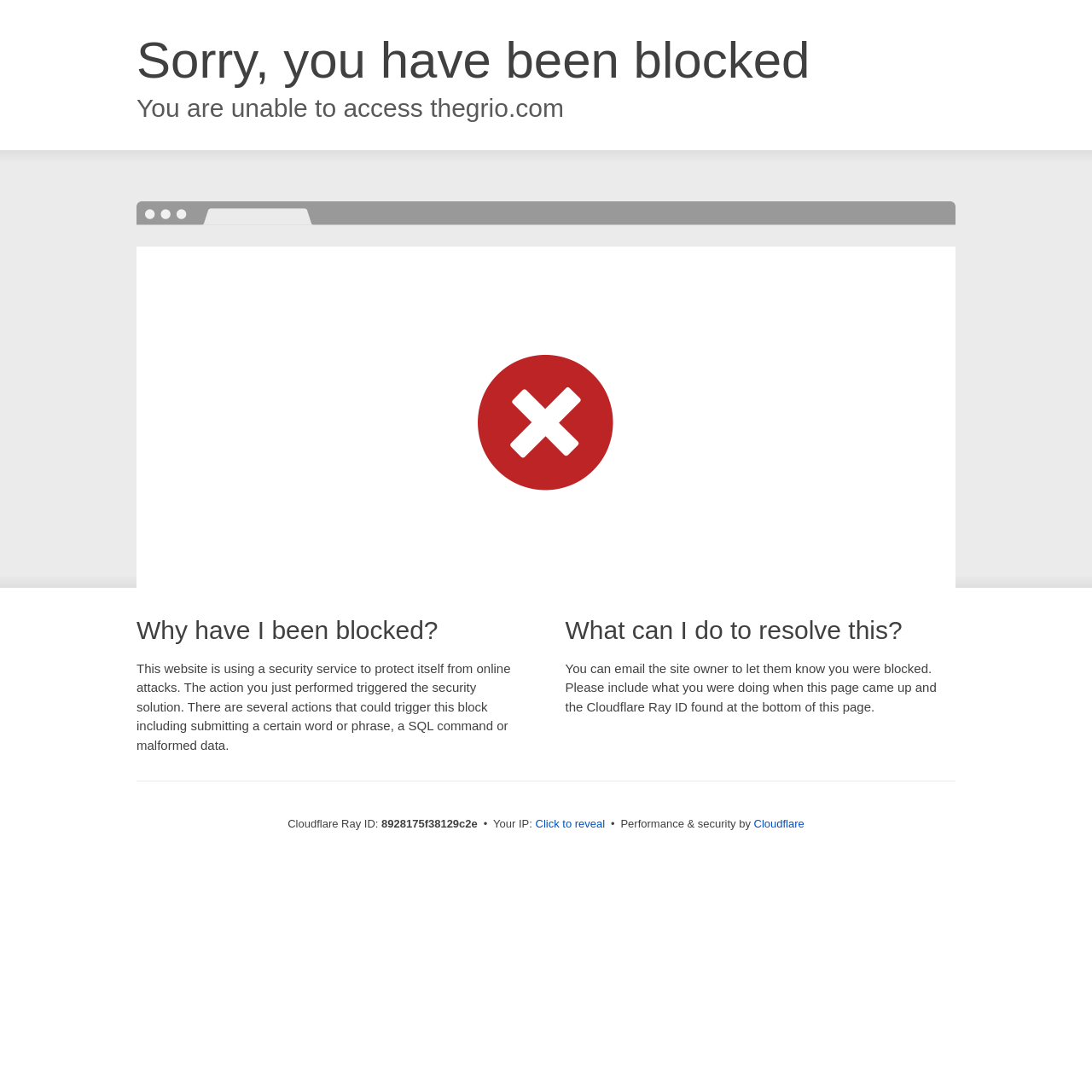Using the provided element description, identify the bounding box coordinates as (top-left x, top-left y, bottom-right x, bottom-right y). Ensure all values are between 0 and 1. Description: Click to reveal

[0.49, 0.747, 0.554, 0.762]